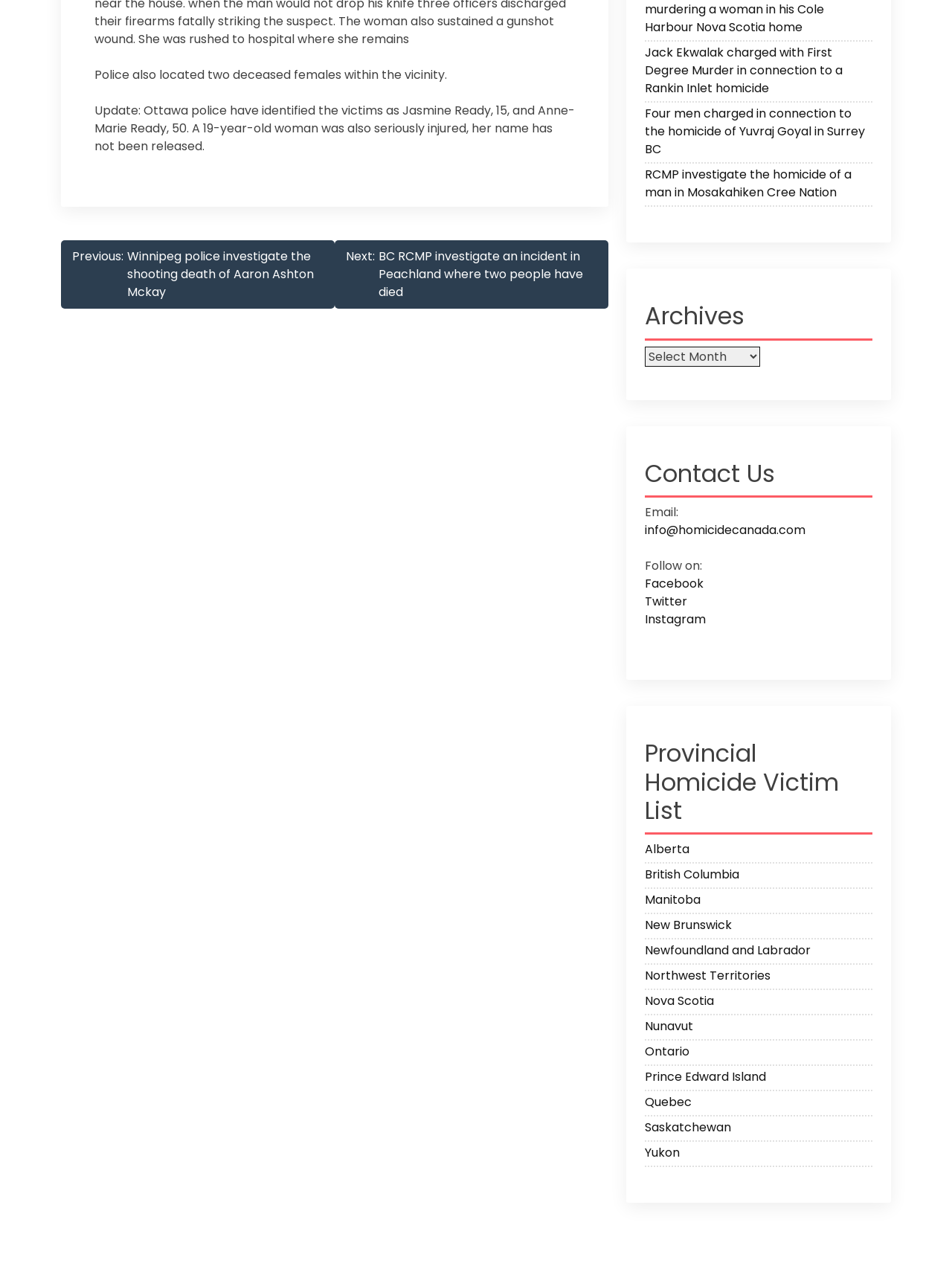Determine the bounding box for the UI element that matches this description: "Platform".

None